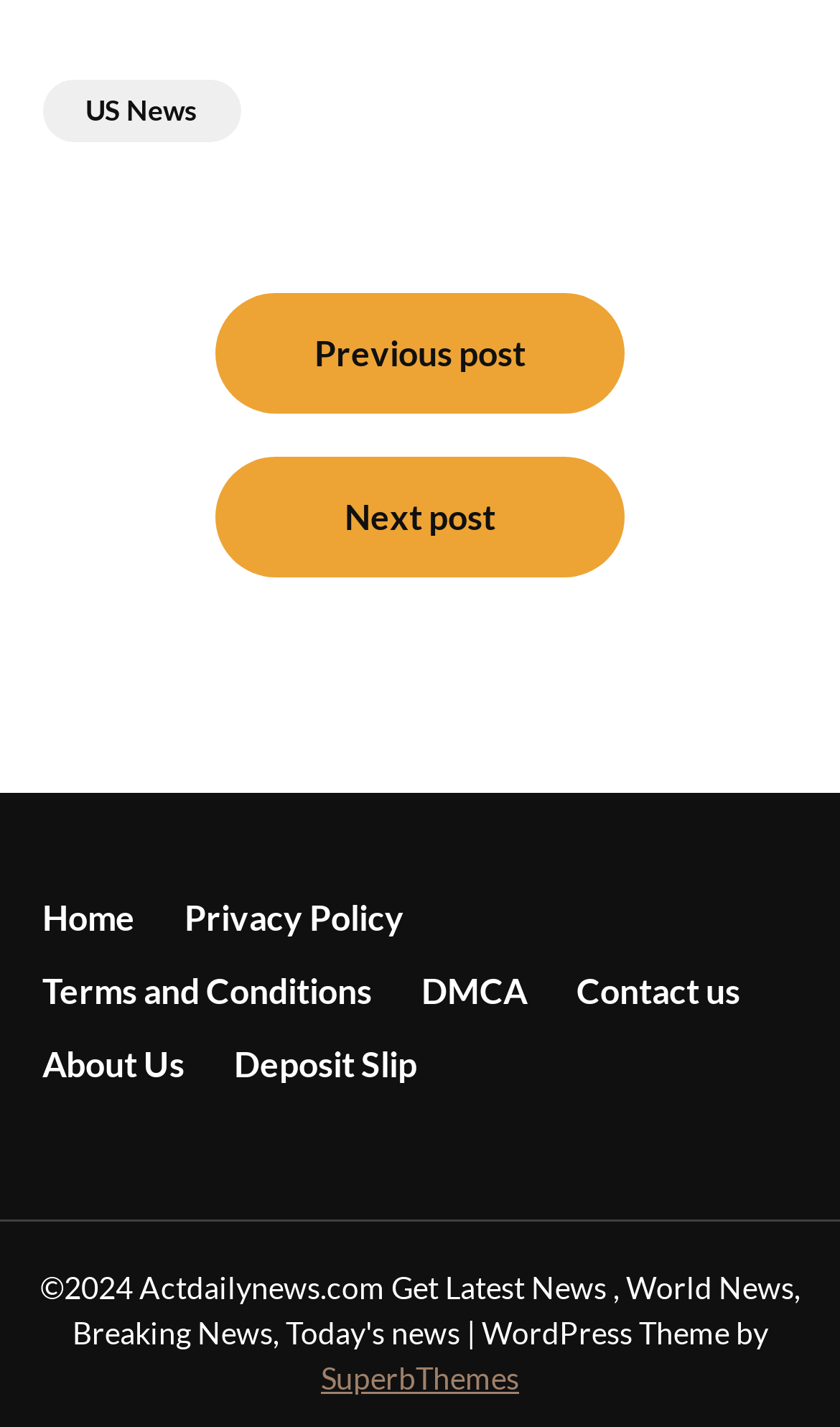Answer the question in a single word or phrase:
What is the second link in the post navigation?

Next post